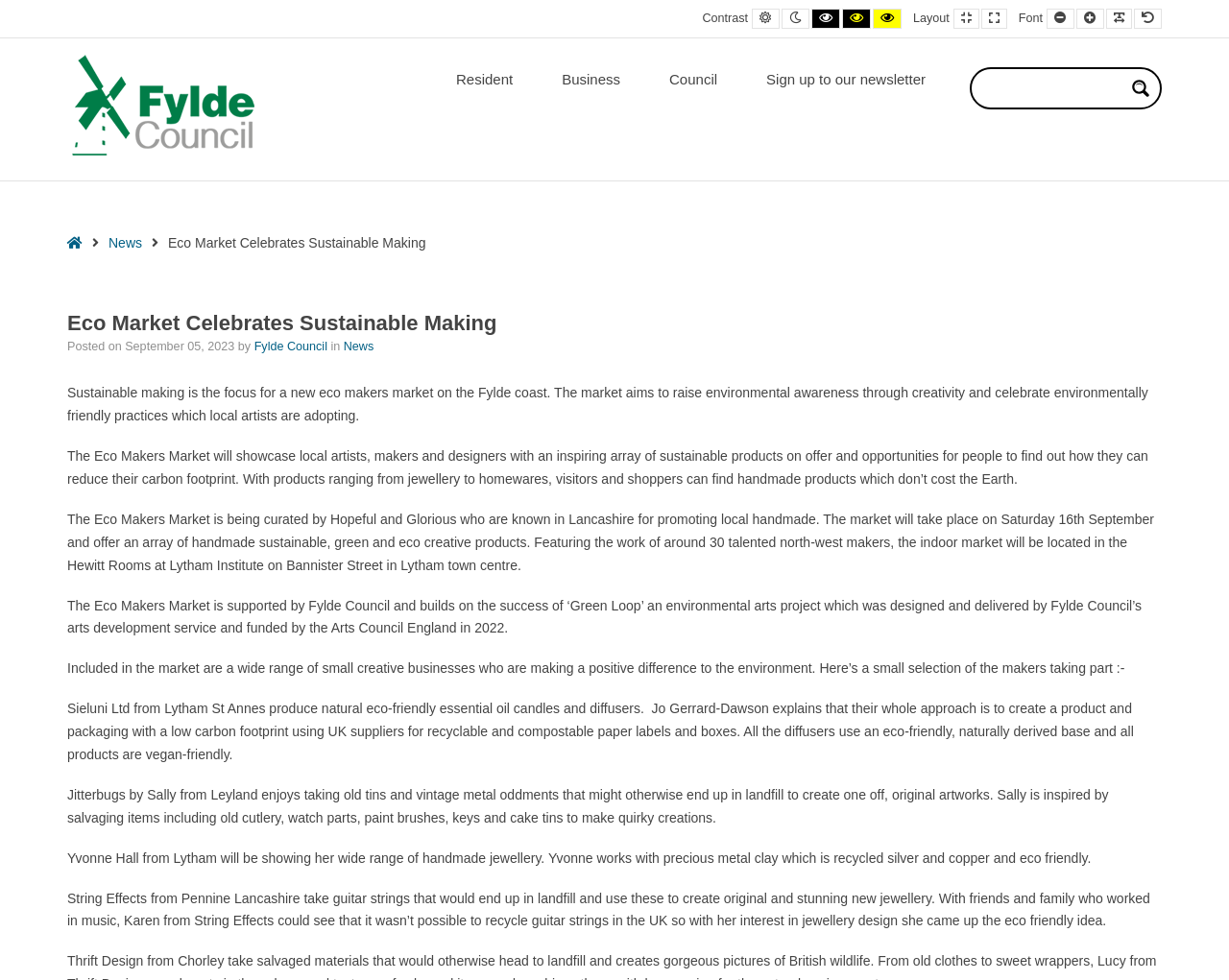What is the location of the indoor market?
Please answer the question with as much detail as possible using the screenshot.

The location of the indoor market is mentioned in the third paragraph as 'The indoor market will be located in the Hewitt Rooms at Lytham Institute on Bannister Street in Lytham town centre.'